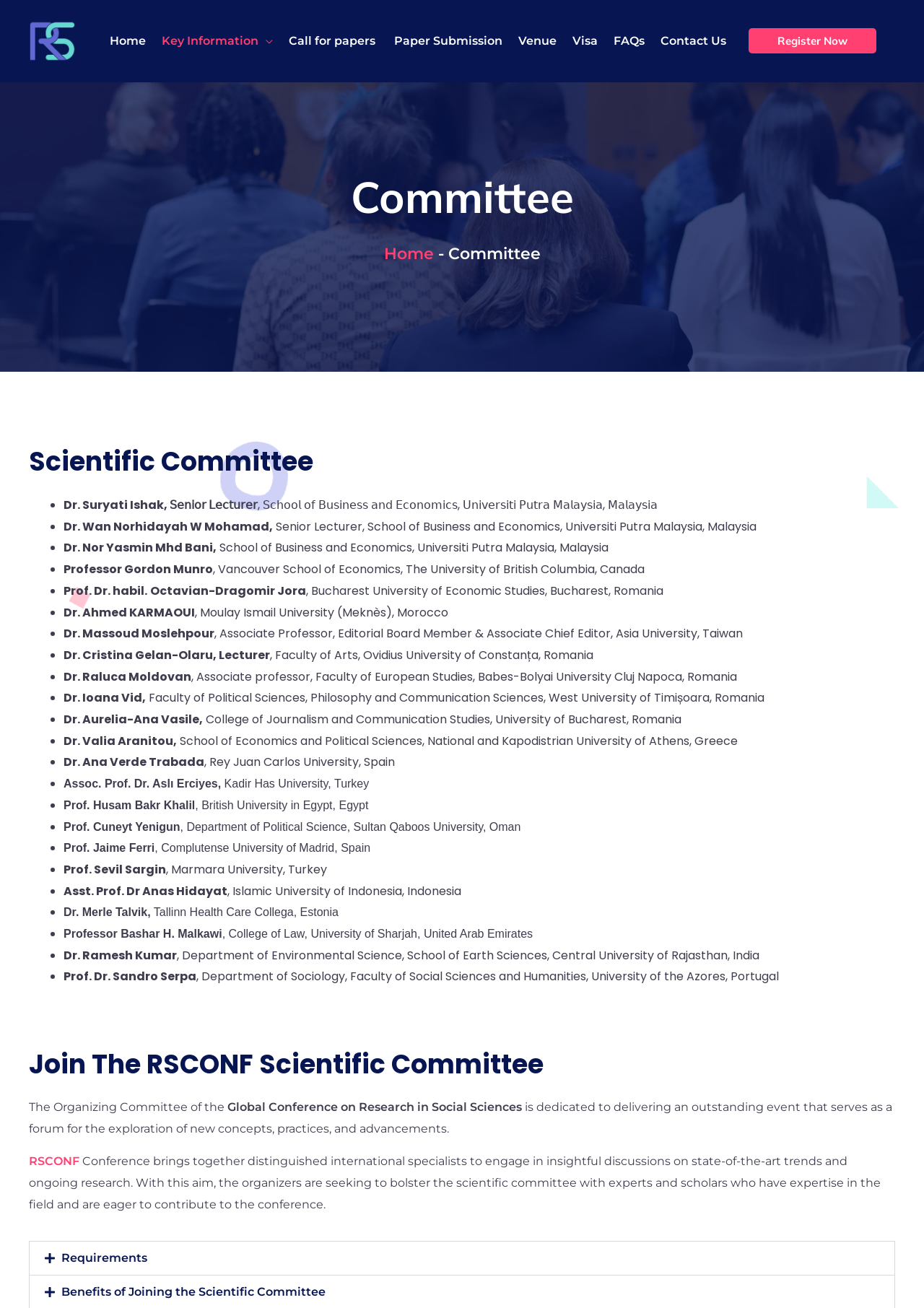Respond to the question below with a concise word or phrase:
What is the name of the university where Dr. Wan Norhidayah W Mohamad is from?

Universiti Putra Malaysia